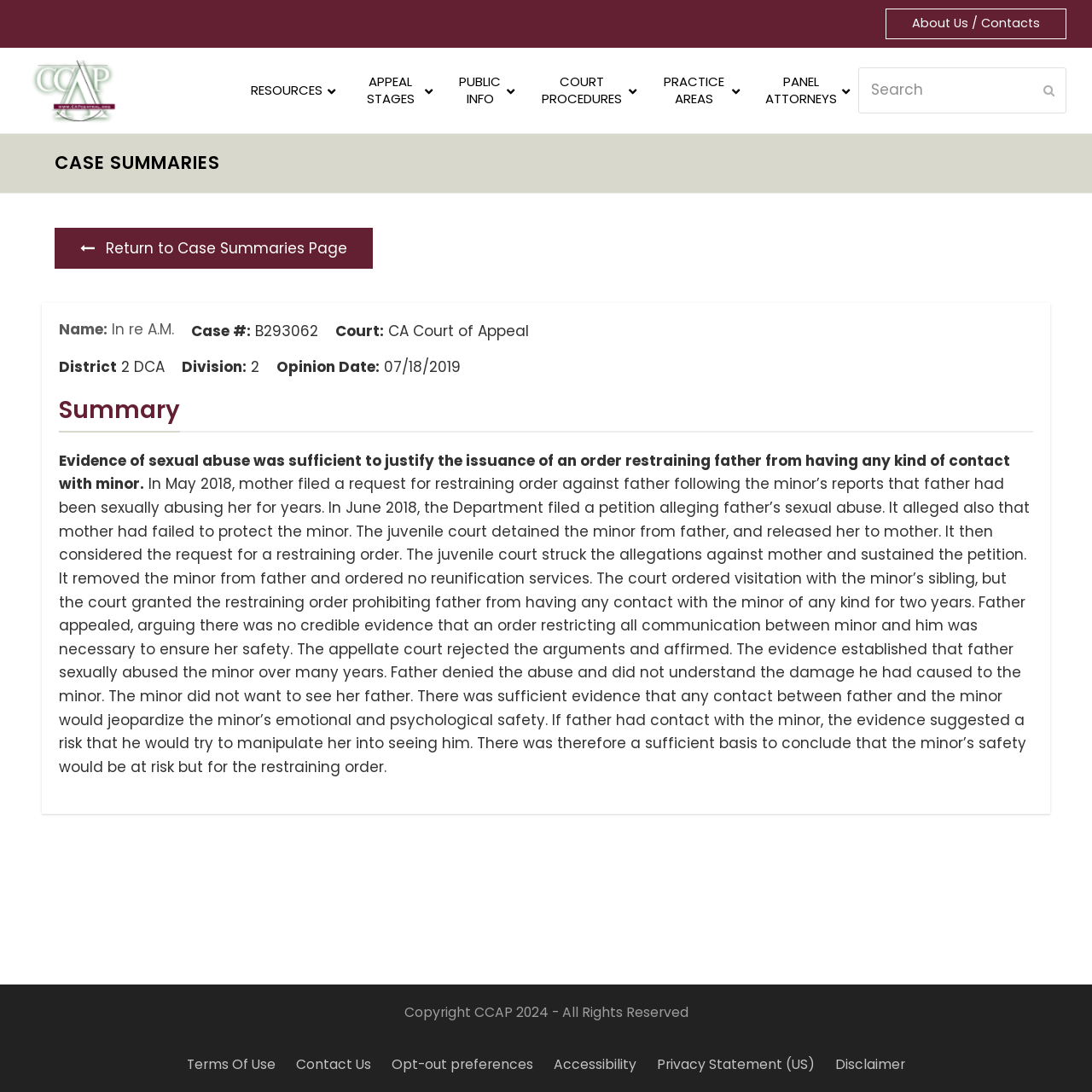Mark the bounding box of the element that matches the following description: "Privacy Statement (US)".

[0.602, 0.966, 0.746, 0.983]